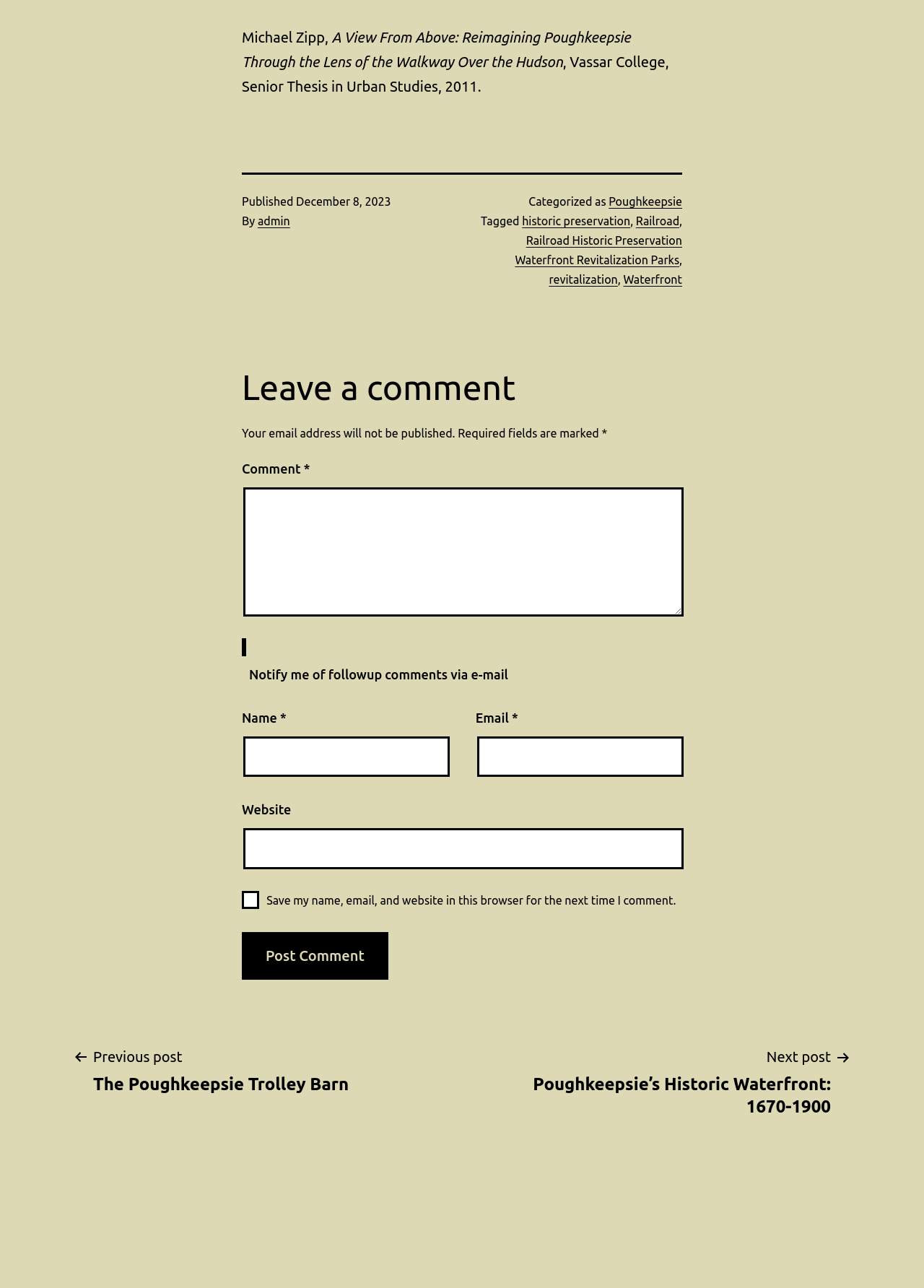How many fields are required in the comment form?
Give a detailed response to the question by analyzing the screenshot.

The required fields are marked with an asterisk (*) and there are three of them: 'Comment', 'Name', and 'Email'.